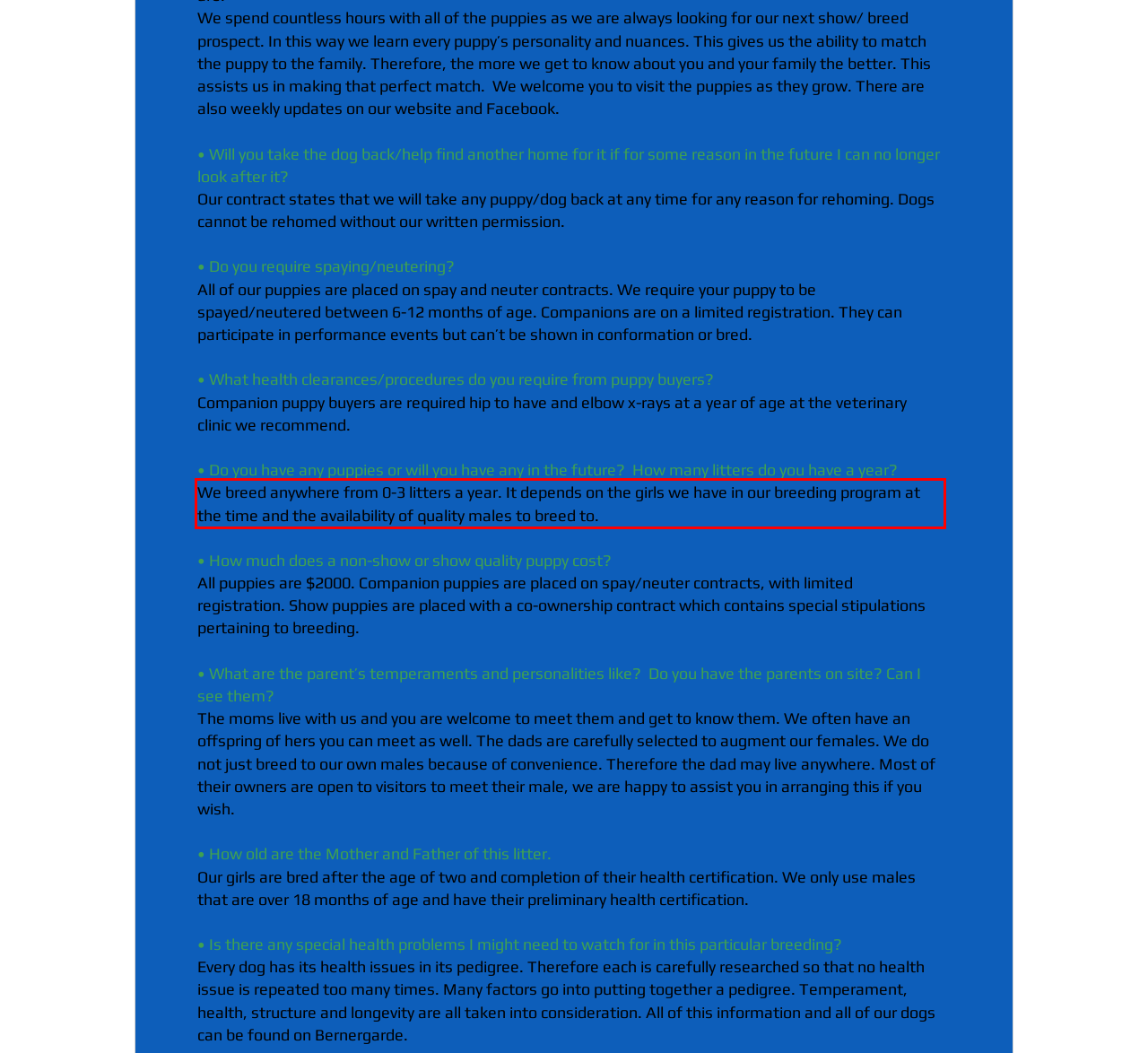Observe the screenshot of the webpage, locate the red bounding box, and extract the text content within it.

We breed anywhere from 0-3 litters a year. It depends on the girls we have in our breeding program at the time and the availability of quality males to breed to.